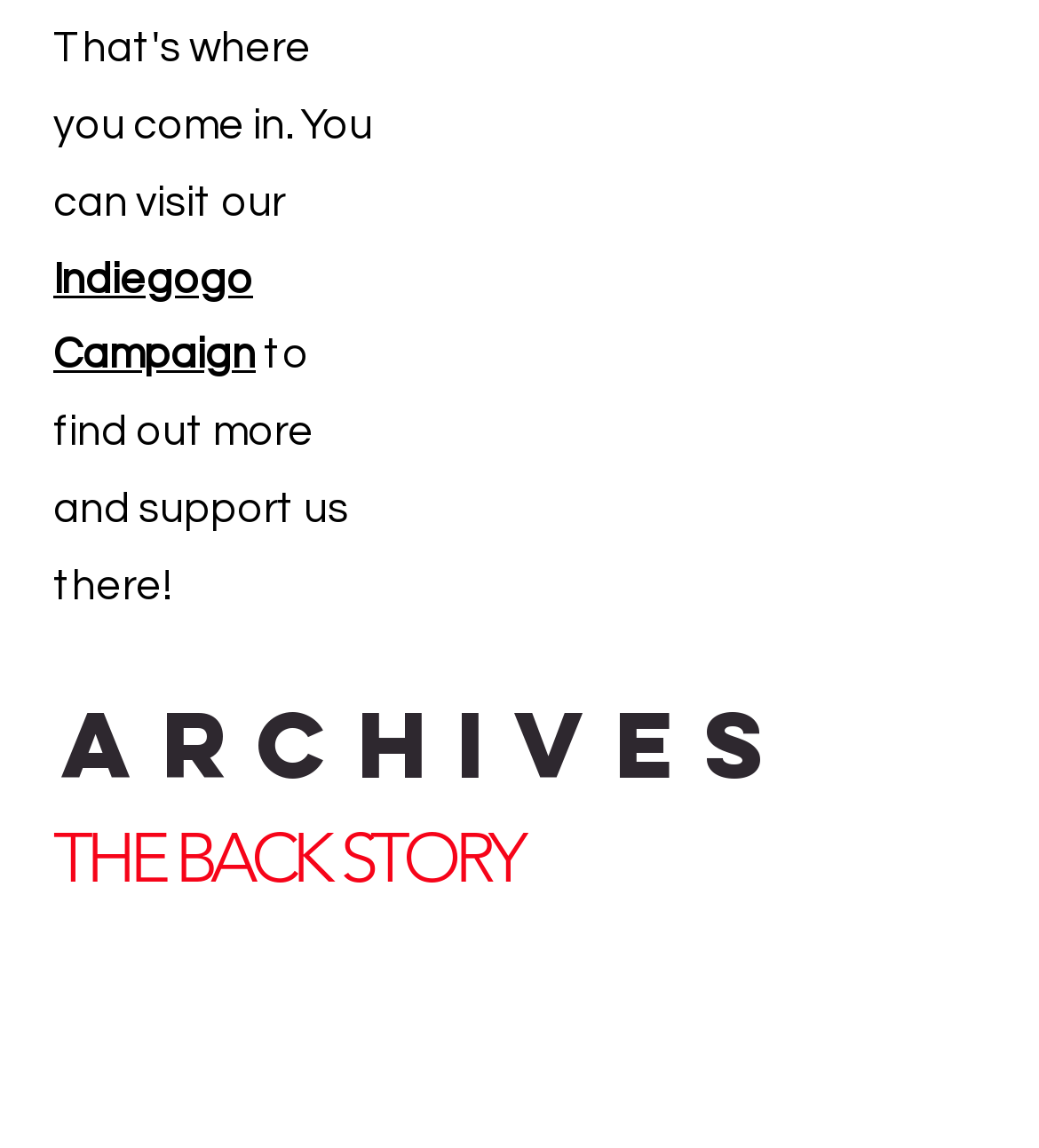Given the webpage screenshot and the description, determine the bounding box coordinates (top-left x, top-left y, bottom-right x, bottom-right y) that define the location of the UI element matching this description: Press Kit

[0.026, 0.811, 0.169, 0.843]